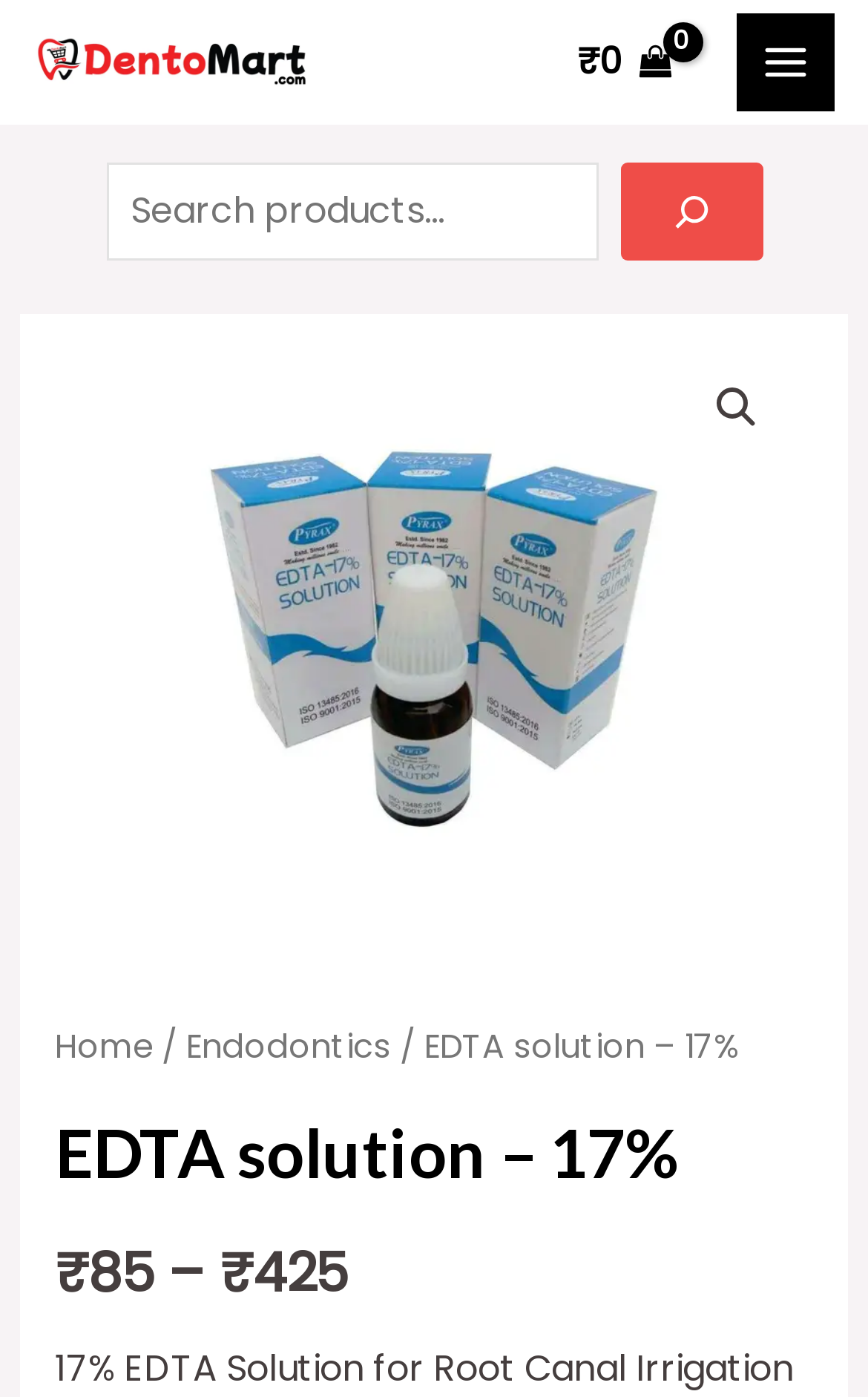Specify the bounding box coordinates of the area to click in order to execute this command: 'Go to home page'. The coordinates should consist of four float numbers ranging from 0 to 1, and should be formatted as [left, top, right, bottom].

[0.063, 0.734, 0.176, 0.766]